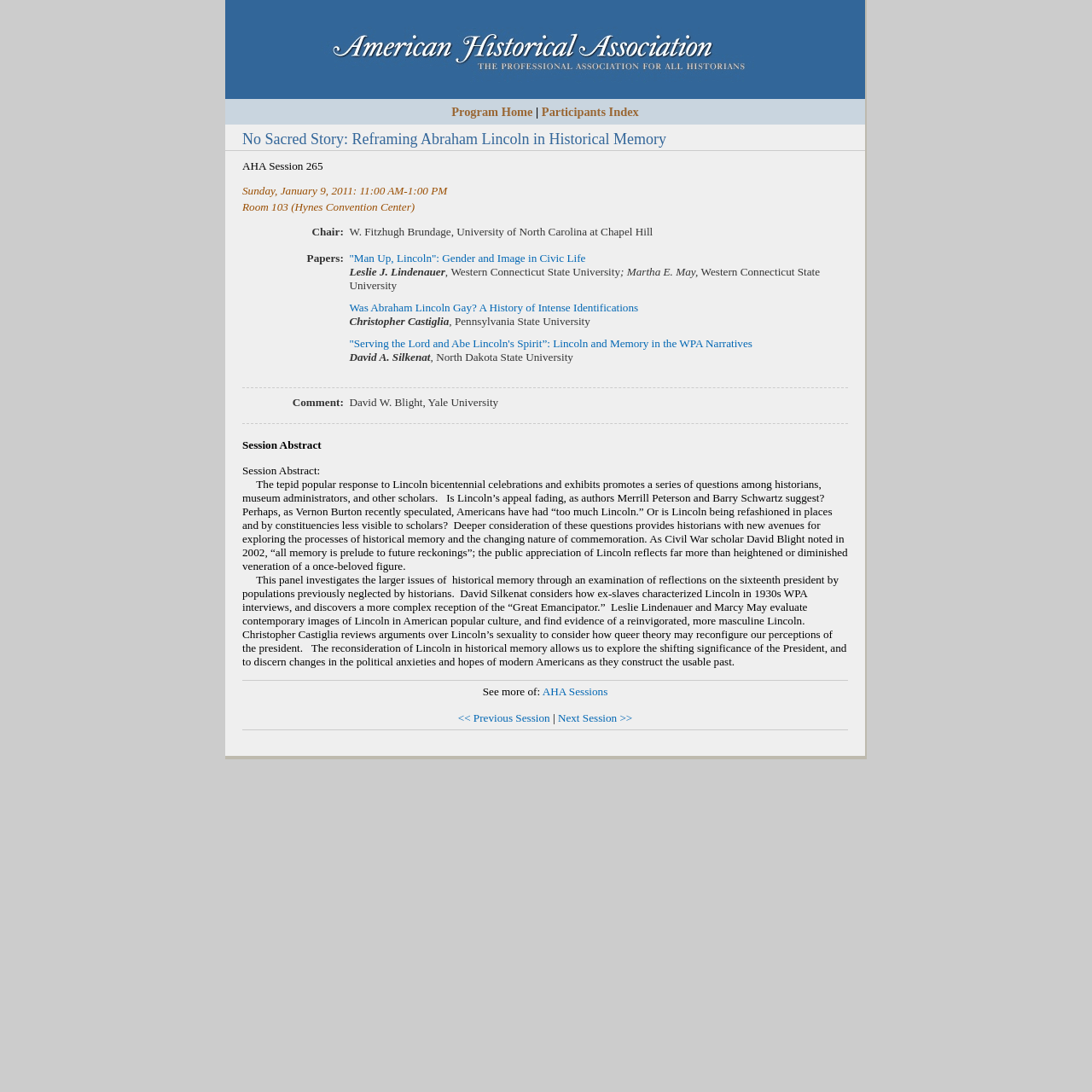Provide the bounding box coordinates of the area you need to click to execute the following instruction: "Read the session abstract".

[0.222, 0.437, 0.776, 0.524]